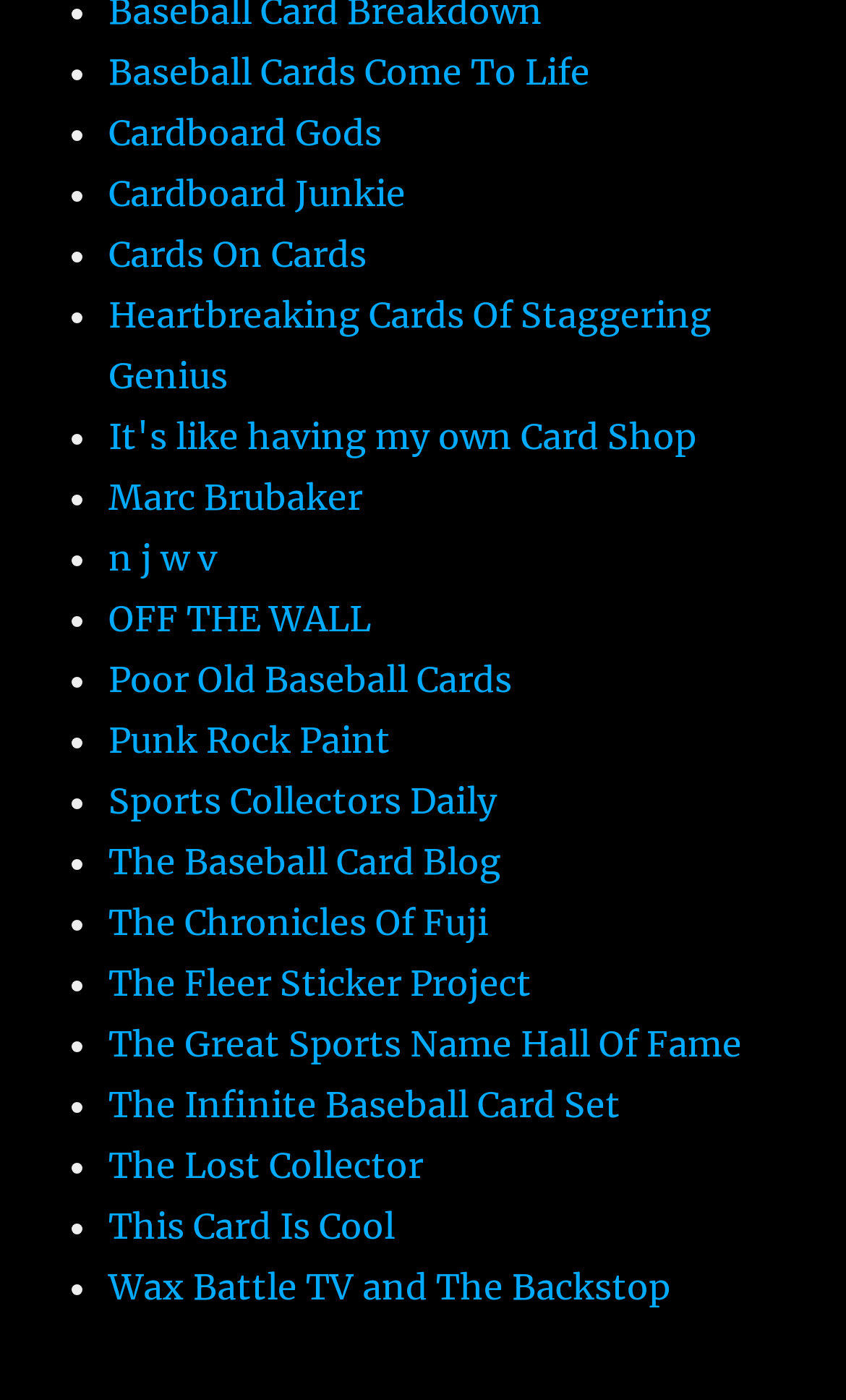Determine the bounding box coordinates for the region that must be clicked to execute the following instruction: "View archives".

None